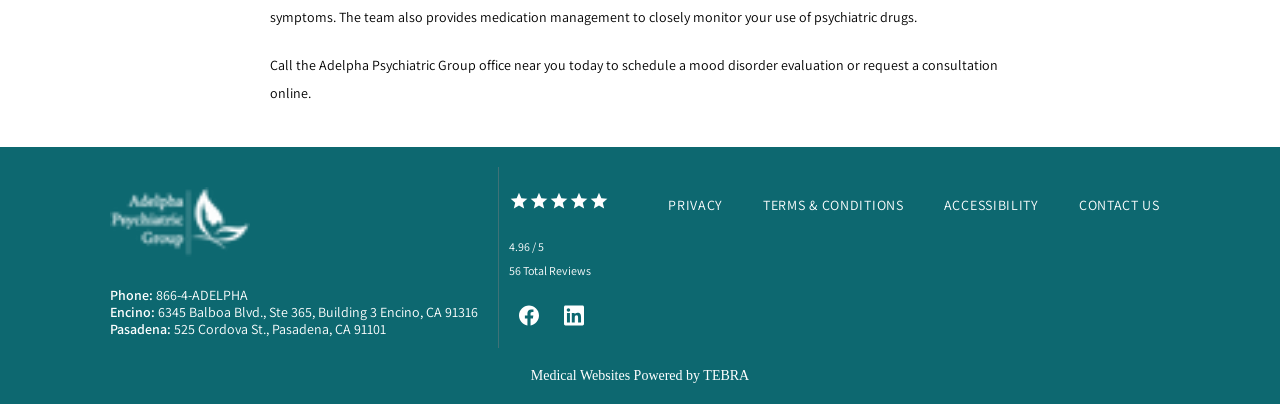What is the rating of the Adelpha Psychiatric Group?
Based on the screenshot, answer the question with a single word or phrase.

4.96 / 5